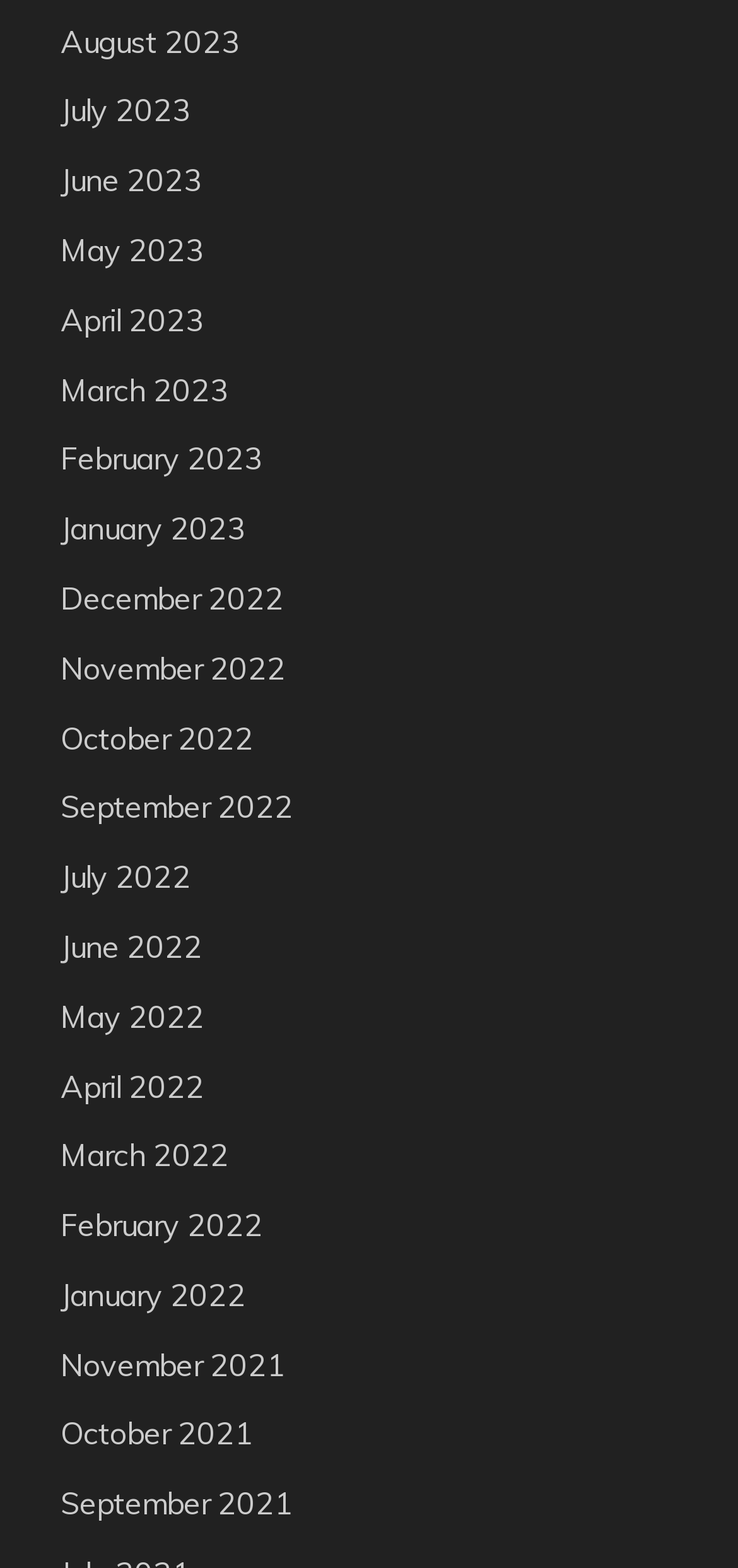Please provide the bounding box coordinates for the element that needs to be clicked to perform the instruction: "view September 2022". The coordinates must consist of four float numbers between 0 and 1, formatted as [left, top, right, bottom].

[0.082, 0.503, 0.397, 0.527]